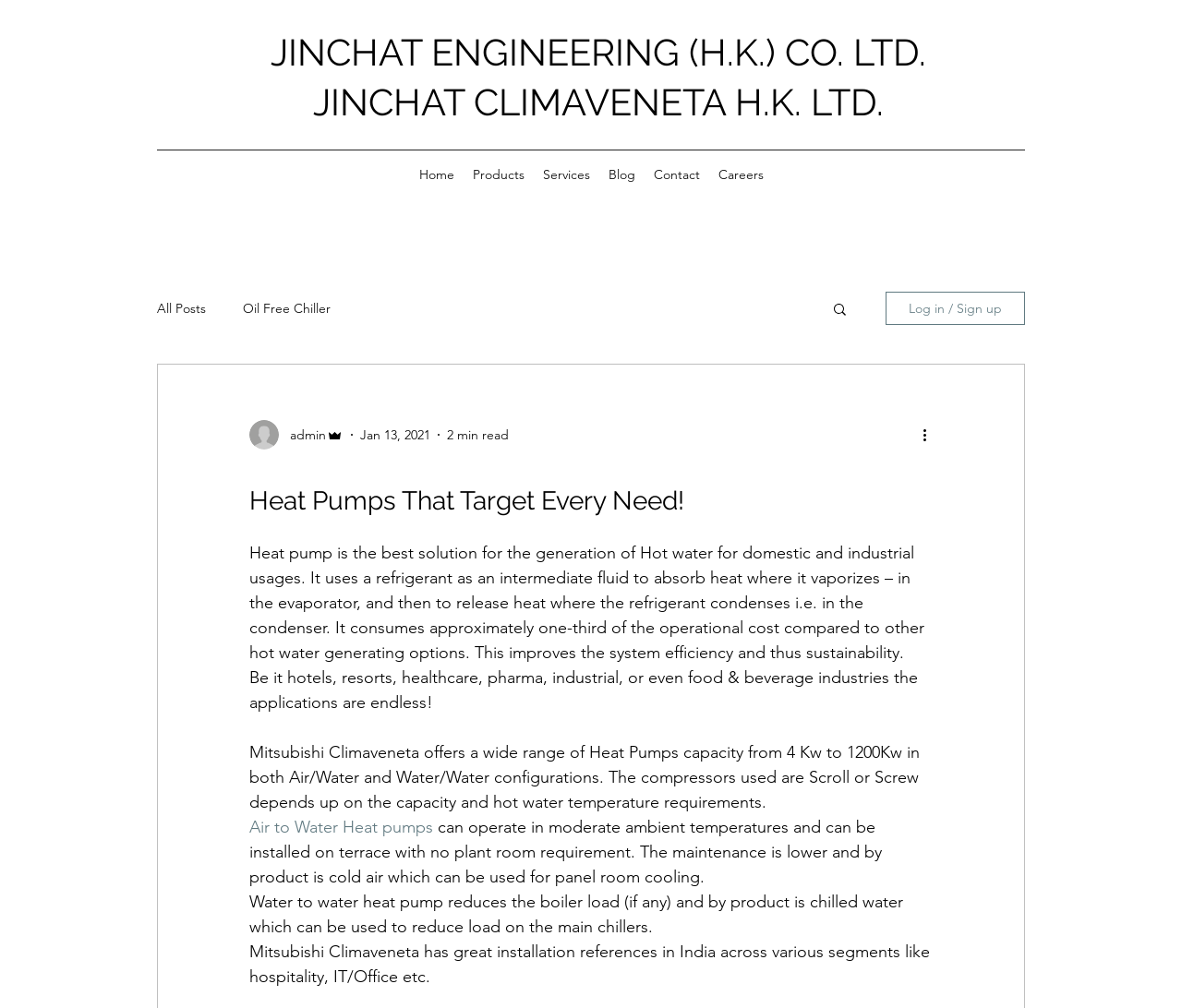Find the bounding box coordinates of the element's region that should be clicked in order to follow the given instruction: "Explore 'Air to Water Heat pumps'". The coordinates should consist of four float numbers between 0 and 1, i.e., [left, top, right, bottom].

[0.211, 0.81, 0.366, 0.831]